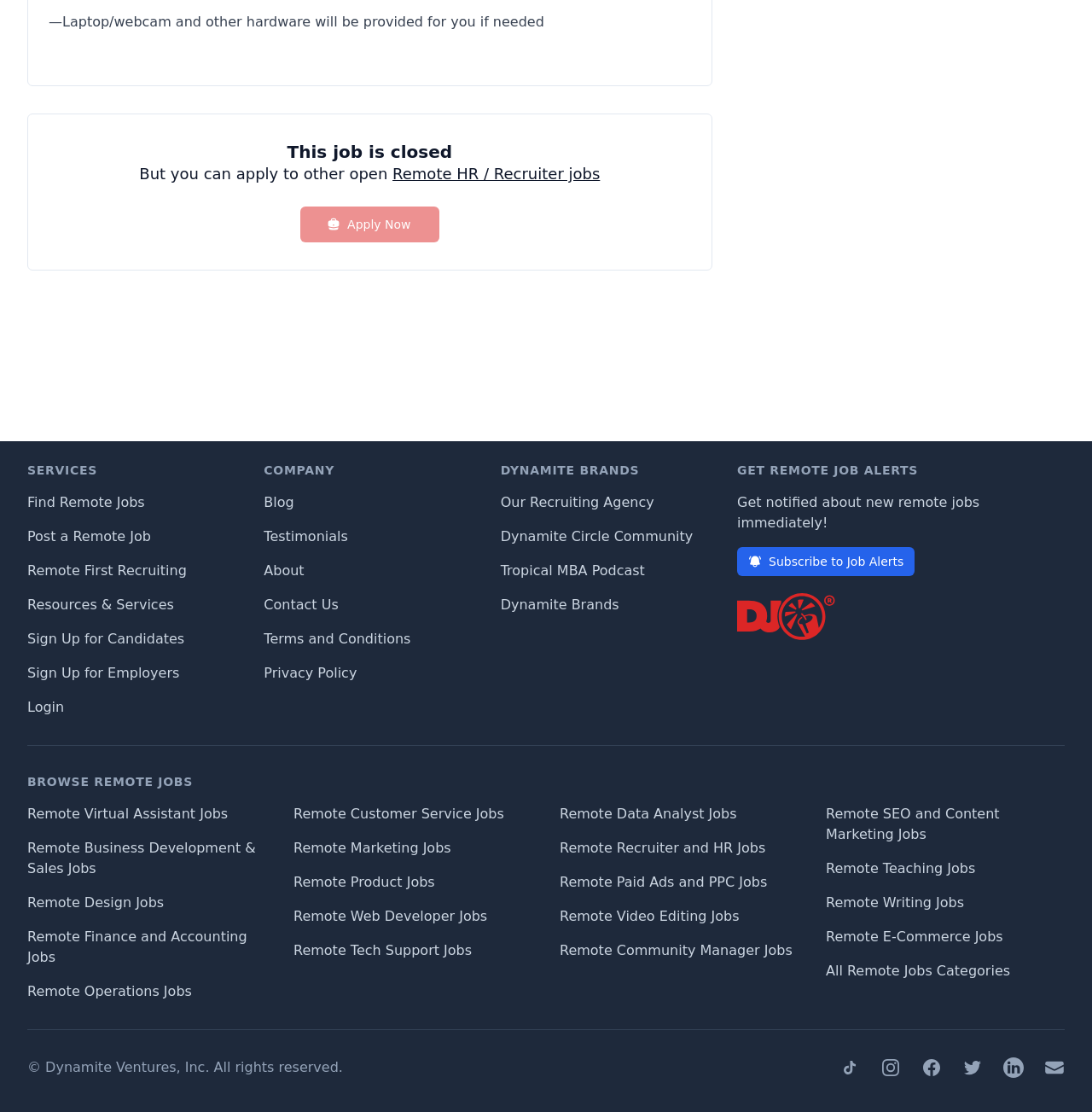What is the status of this job?
Look at the image and respond with a one-word or short phrase answer.

Closed